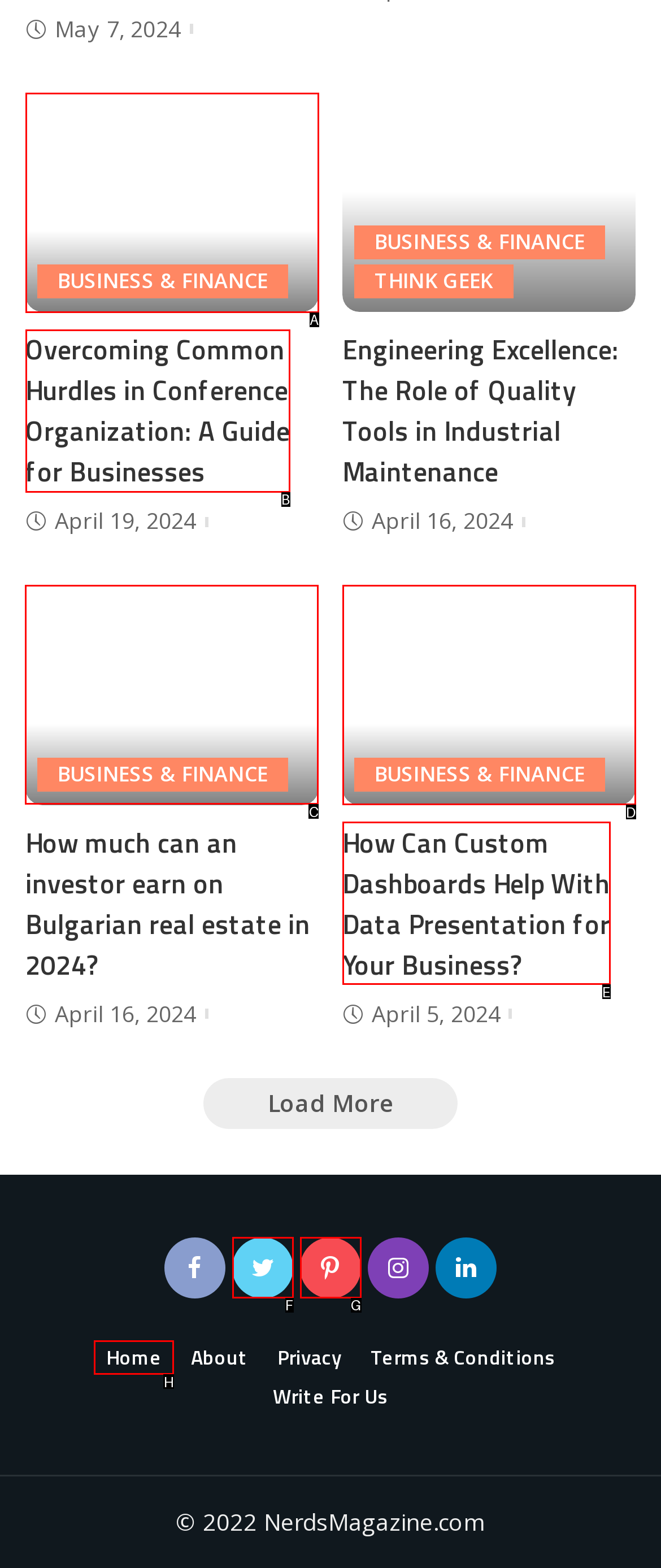Determine the right option to click to perform this task: Click the 'Printable Version' link
Answer with the correct letter from the given choices directly.

None